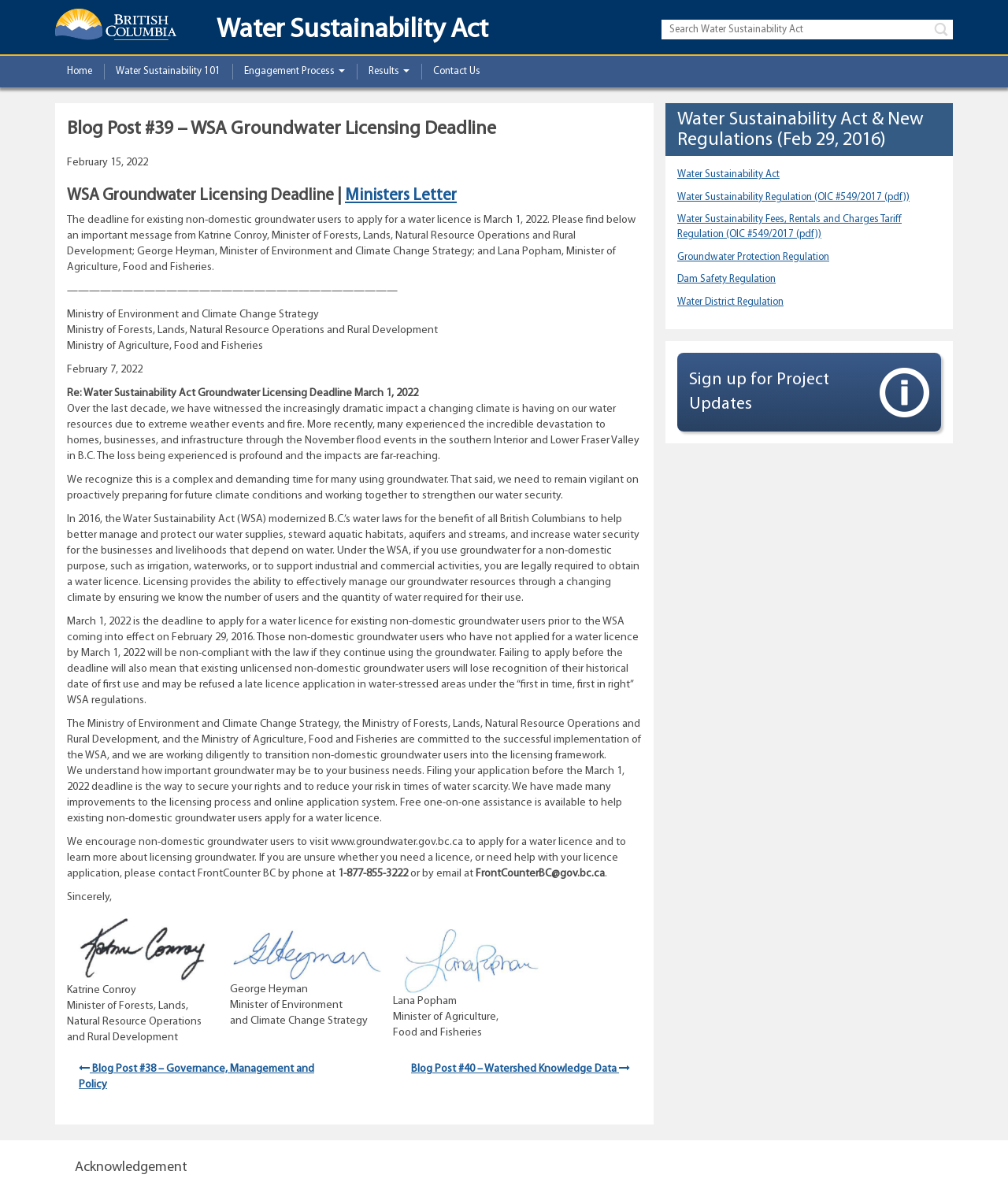Please identify the bounding box coordinates of the element on the webpage that should be clicked to follow this instruction: "Visit the 'Water Sustainability Act' page". The bounding box coordinates should be given as four float numbers between 0 and 1, formatted as [left, top, right, bottom].

[0.203, 0.025, 0.484, 0.033]